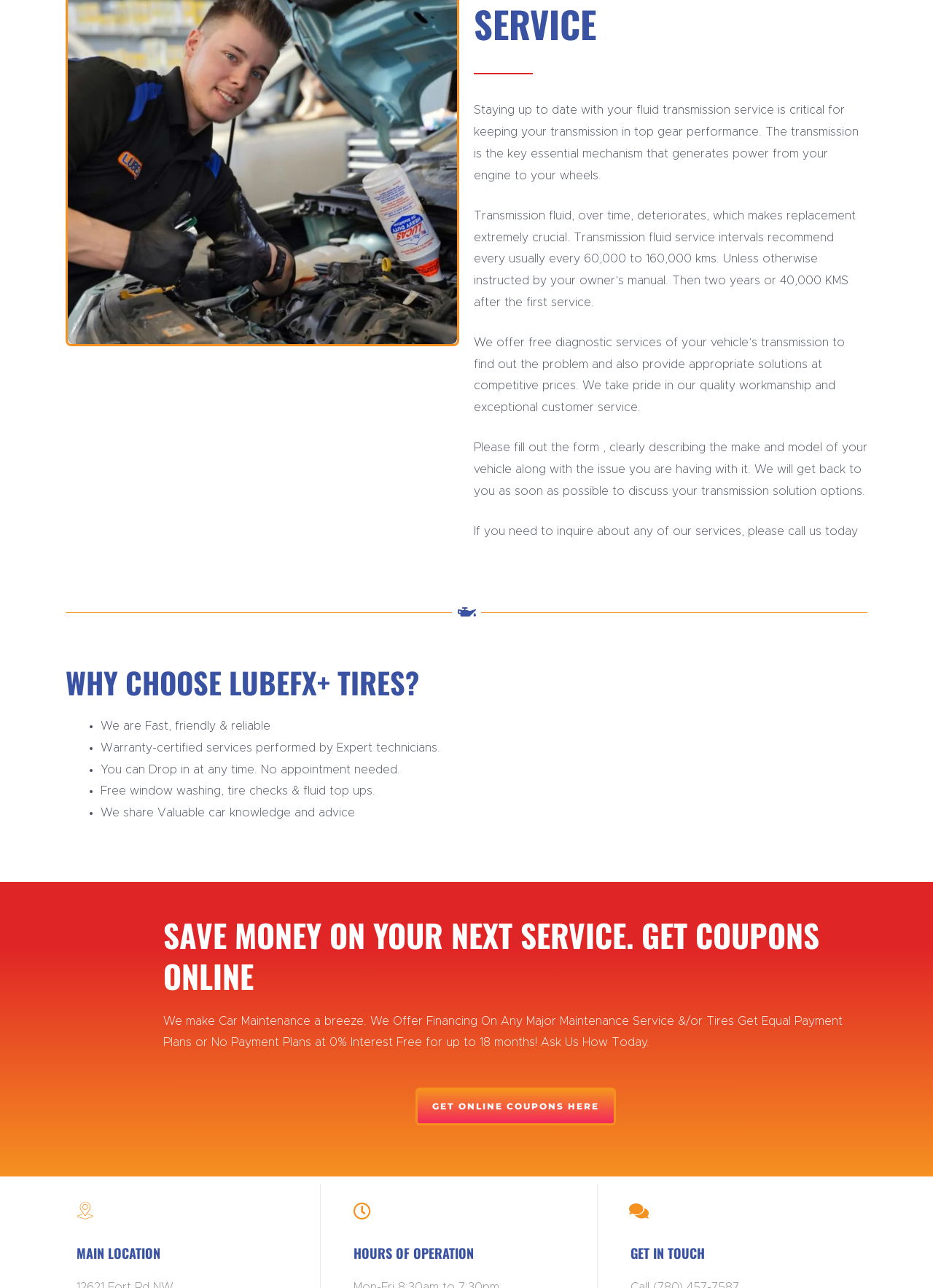How can I get coupons online?
Look at the image and answer with only one word or phrase.

Click the link